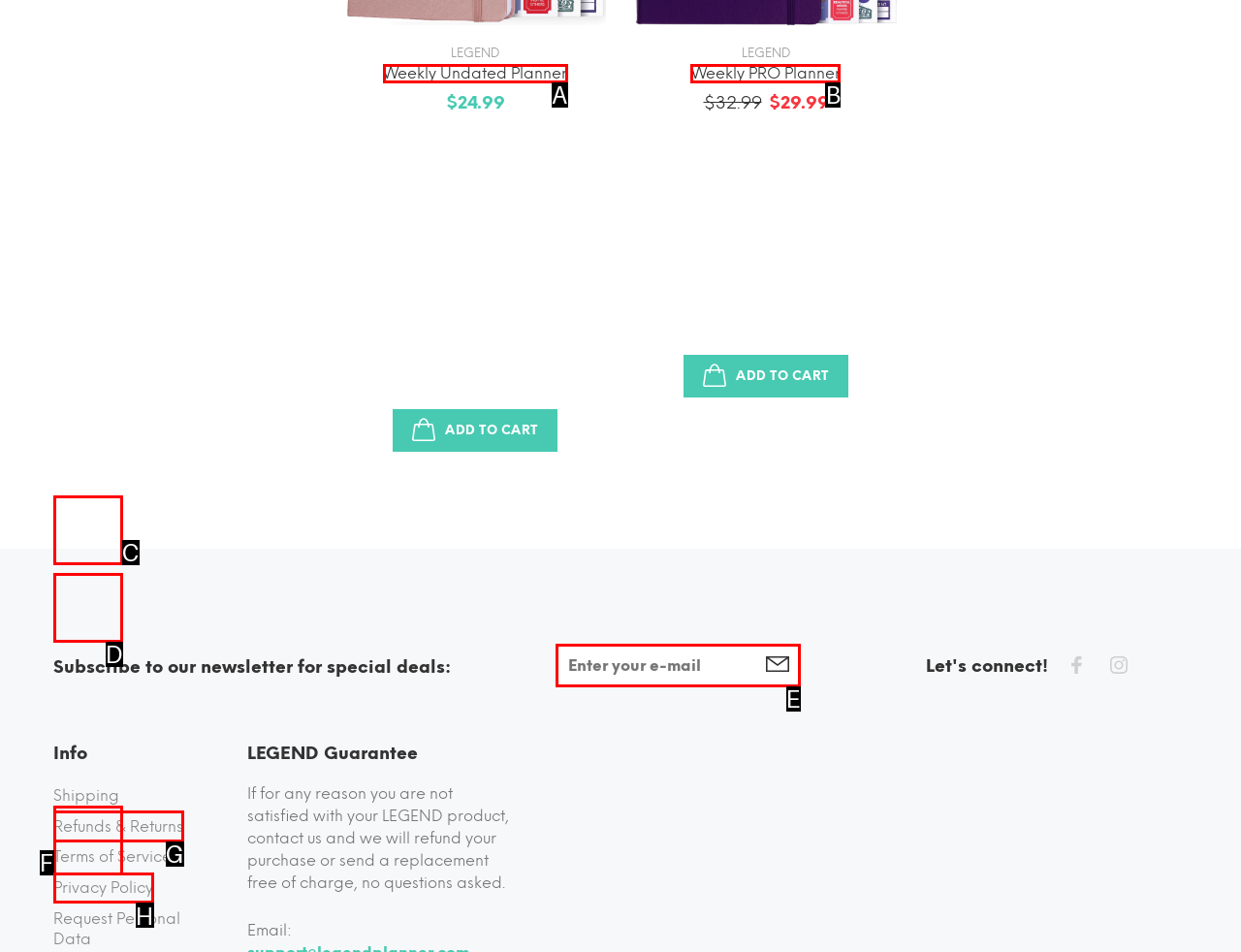From the options shown in the screenshot, tell me which lettered element I need to click to complete the task: Click the 'Weekly PRO Planner' link.

B